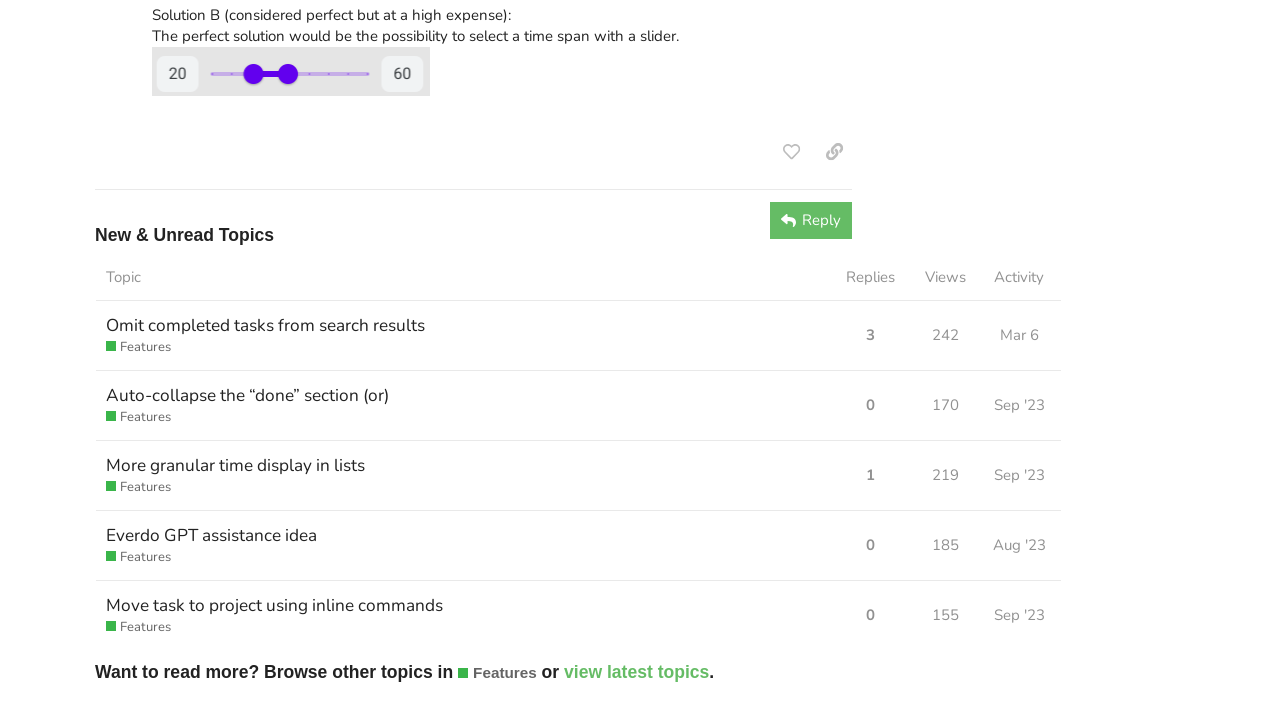Given the element description Auto-collapse the “done” section (or), predict the bounding box coordinates for the UI element in the webpage screenshot. The format should be (top-left x, top-left y, bottom-right x, bottom-right y), and the values should be between 0 and 1.

[0.083, 0.522, 0.304, 0.597]